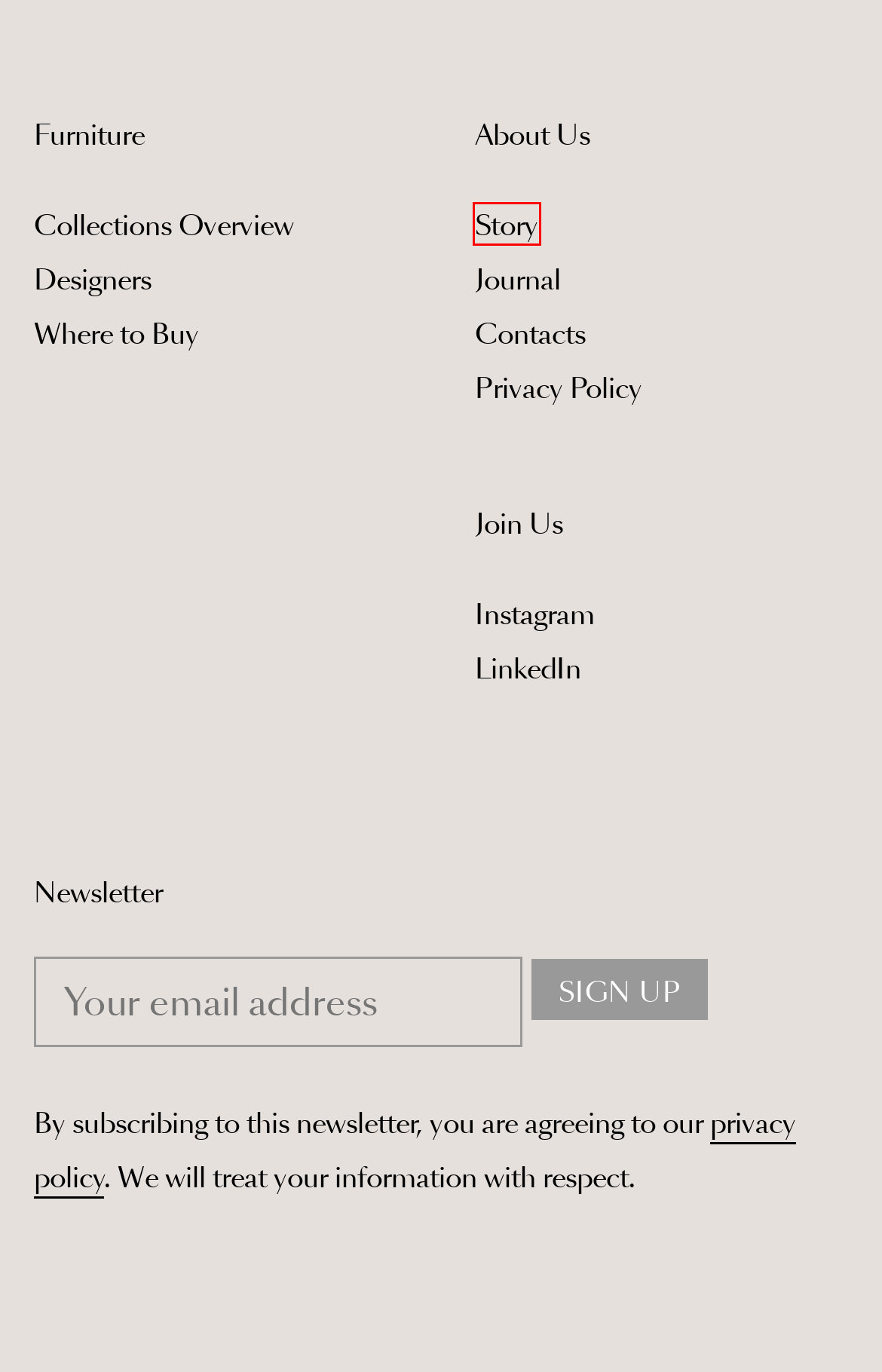View the screenshot of the webpage containing a red bounding box around a UI element. Select the most fitting webpage description for the new page shown after the element in the red bounding box is clicked. Here are the candidates:
A. Privacy Policy - Poiat | Furniture
B. Journal - Poiat | Furniture
C. Retailers - Poiat | Furniture
D. Contacts - Poiat | Furniture
E. Collection - Poiat | Furniture
F. Poiat – Refined Furniture and Design - Poiat | Furniture
G. Story - Poiat | Furniture
H. Designers - Poiat | Furniture

G